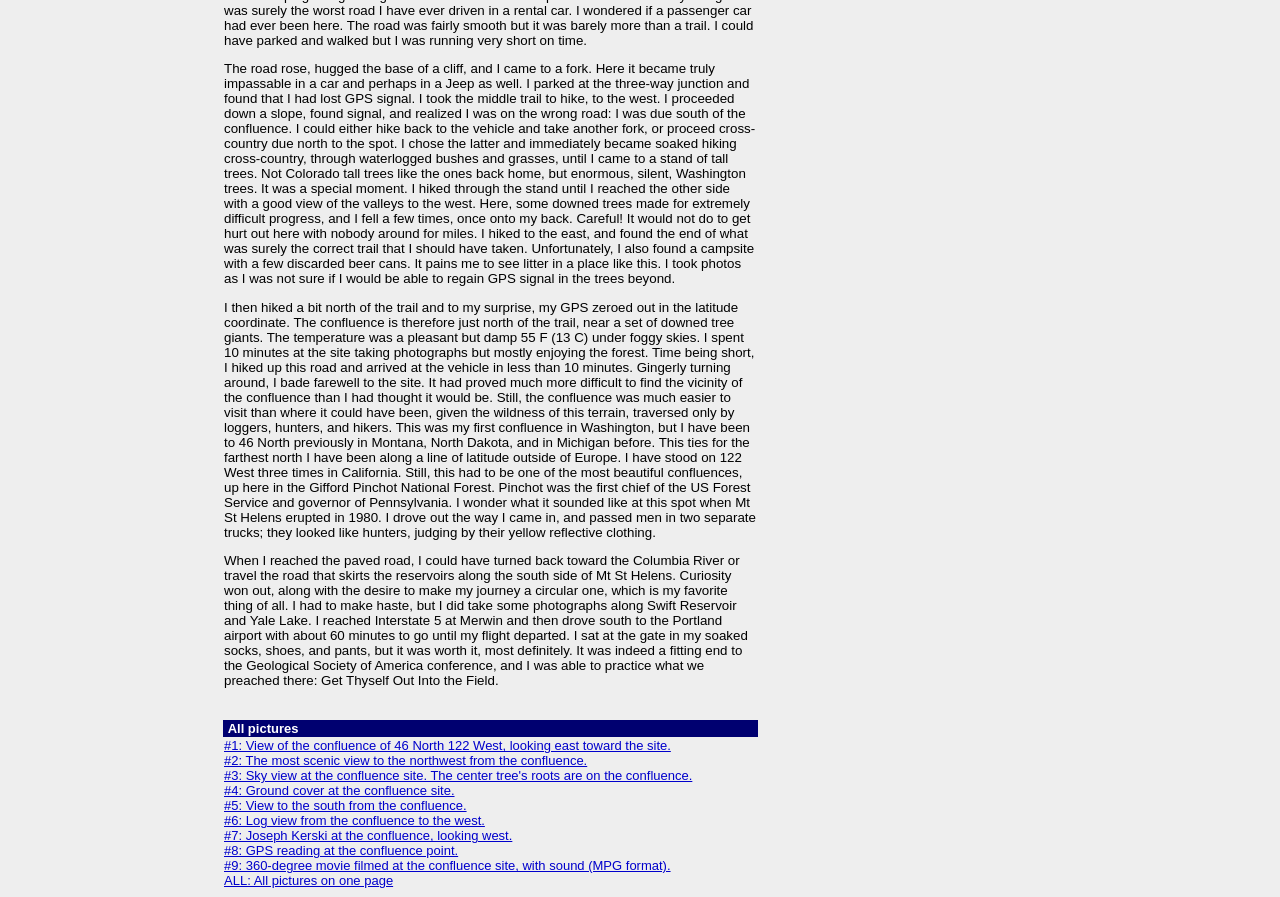Pinpoint the bounding box coordinates of the element that must be clicked to accomplish the following instruction: "View the GPS reading at the confluence point". The coordinates should be in the format of four float numbers between 0 and 1, i.e., [left, top, right, bottom].

[0.175, 0.94, 0.358, 0.957]